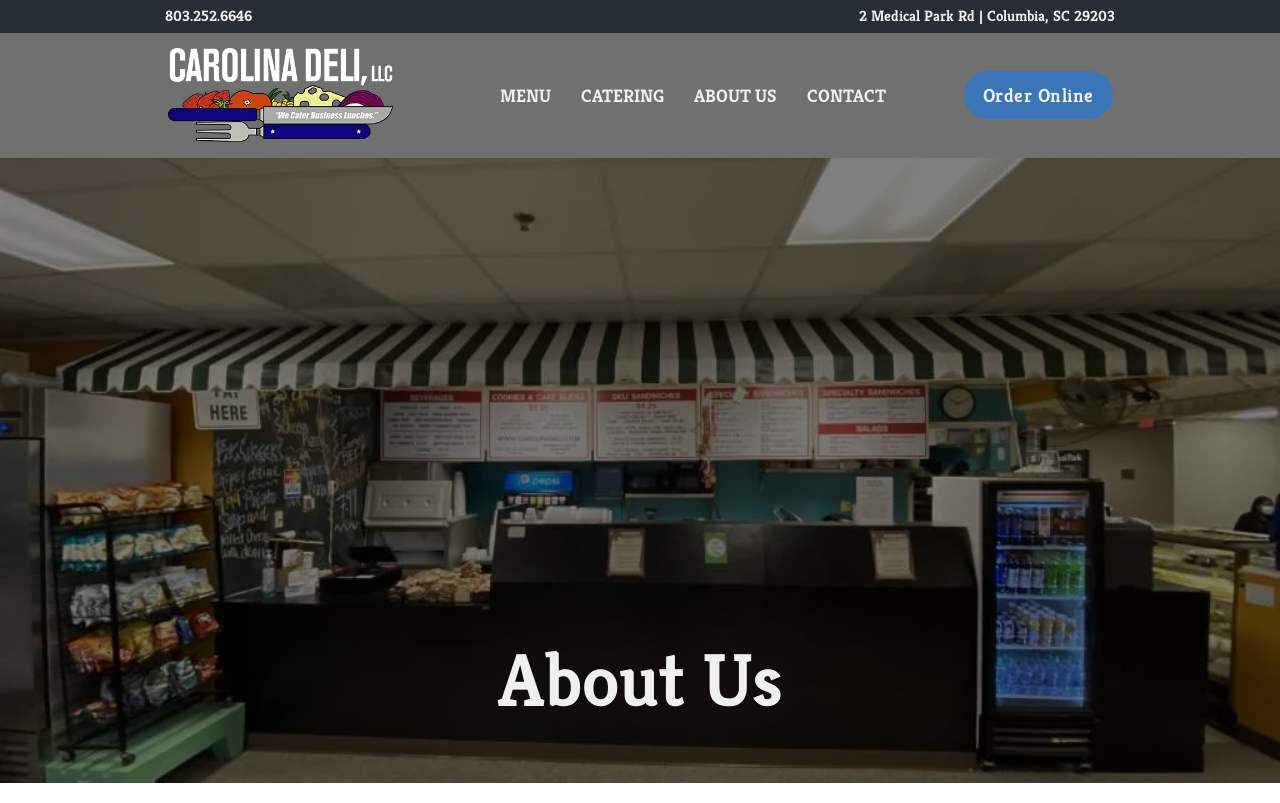Please mark the bounding box coordinates of the area that should be clicked to carry out the instruction: "View the menu".

[0.391, 0.101, 0.43, 0.135]